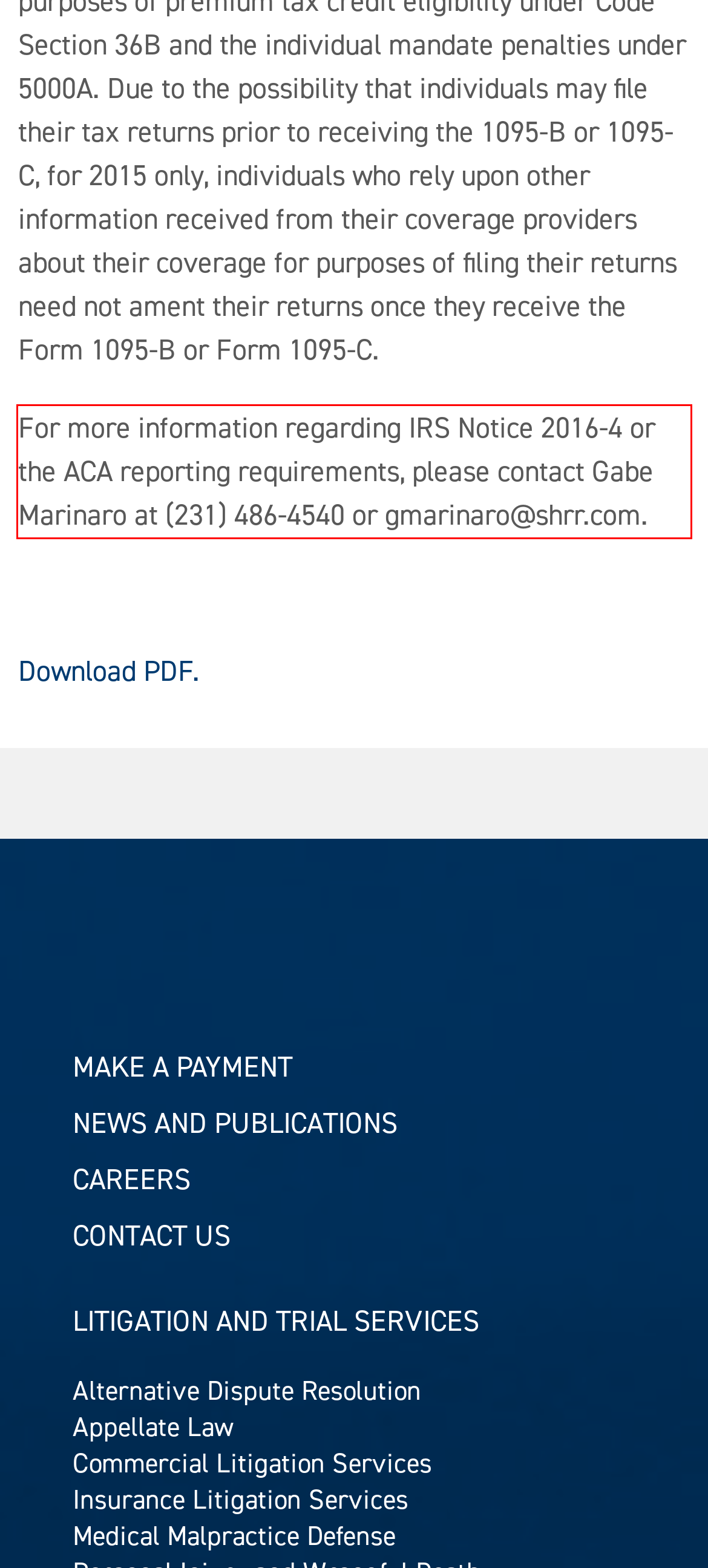Analyze the screenshot of a webpage where a red rectangle is bounding a UI element. Extract and generate the text content within this red bounding box.

For more information regarding IRS Notice 2016-4 or the ACA reporting requirements, please contact Gabe Marinaro at (231) 486-4540 or gmarinaro@shrr.com.